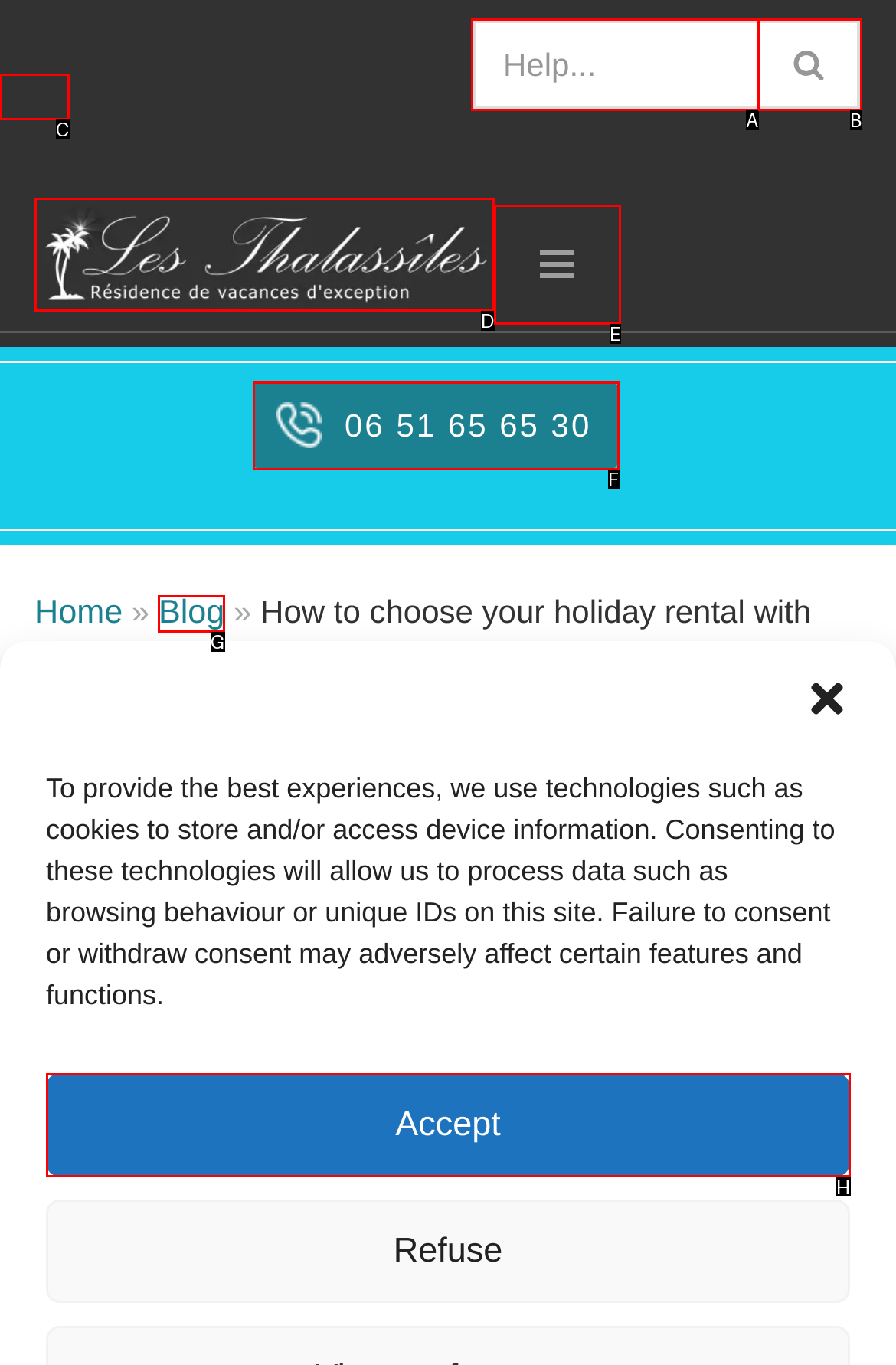Match the element description: parent_node: Search for... aria-label="Search" to the correct HTML element. Answer with the letter of the selected option.

B